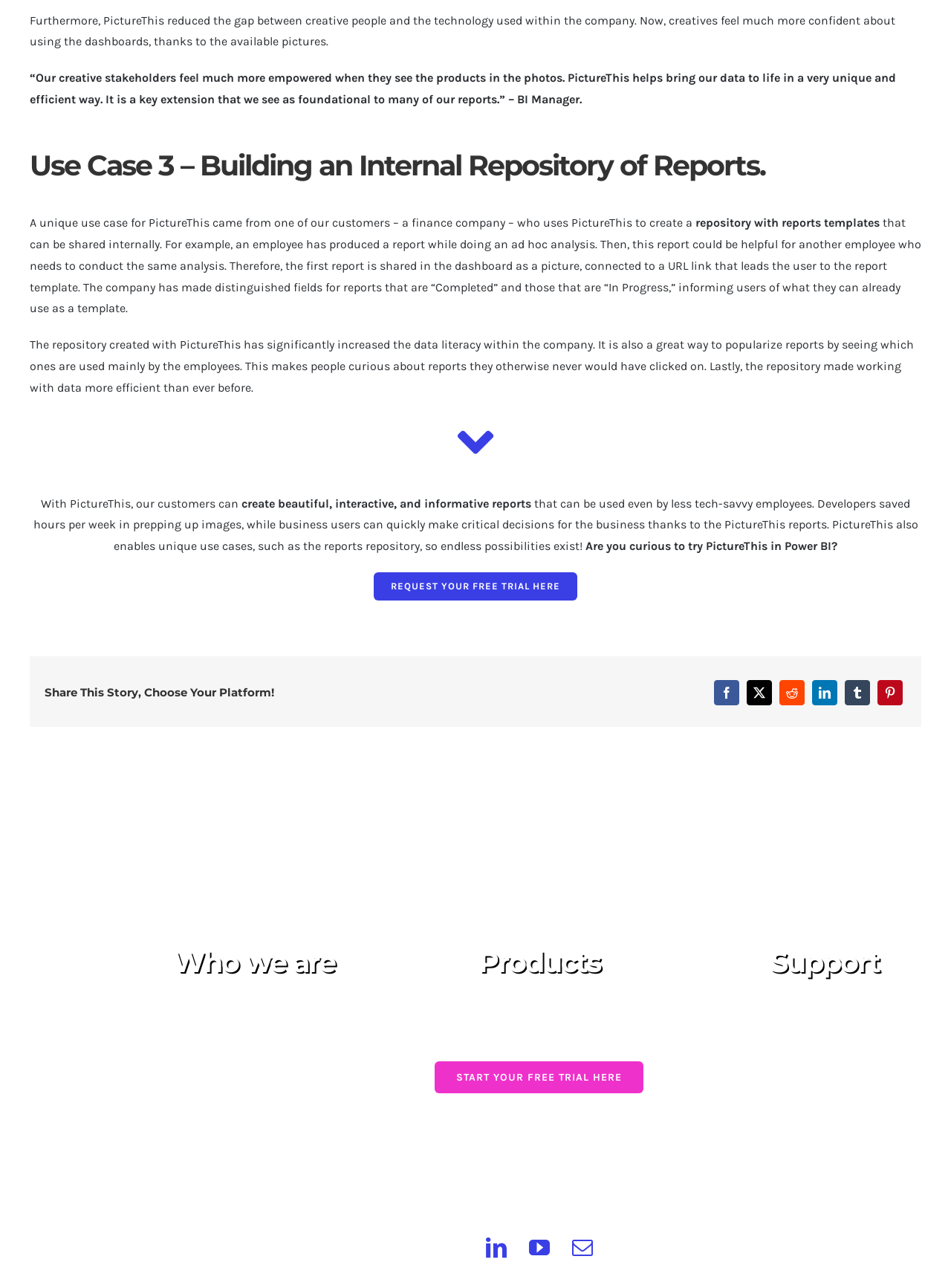Determine the bounding box coordinates of the target area to click to execute the following instruction: "Learn more about PictureThis."

[0.434, 0.798, 0.7, 0.819]